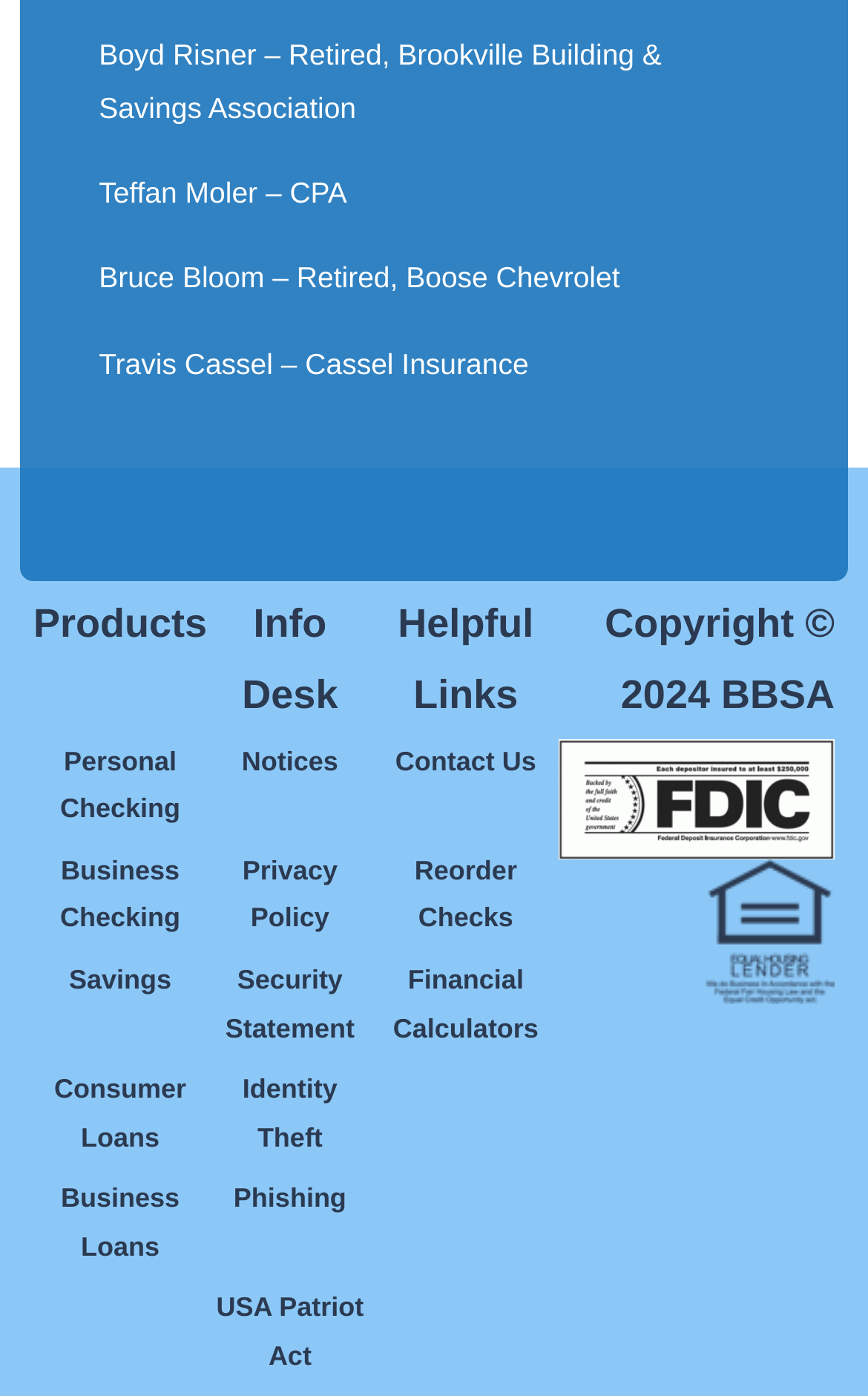What are the three main columns in the table?
Examine the screenshot and reply with a single word or phrase.

Products, Info Desk, Helpful Links